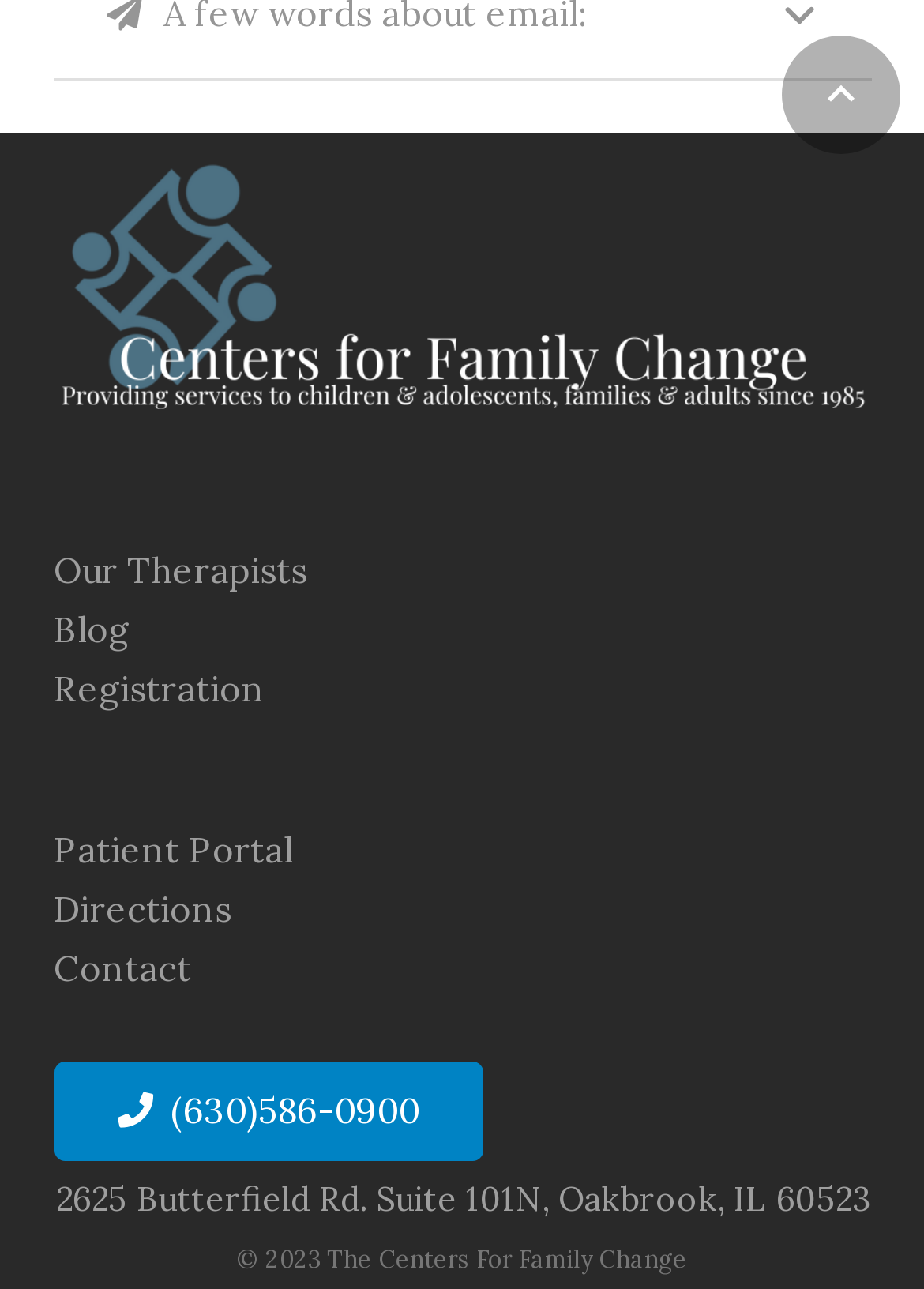Could you please study the image and provide a detailed answer to the question:
How many links are there in the top navigation menu?

I counted the number of link elements in the top navigation menu and found 7 links: 'Centers for Family Change (5)', 'Our Therapists', 'Blog', 'Registration', 'Patient Portal', 'Directions', and 'Contact'.